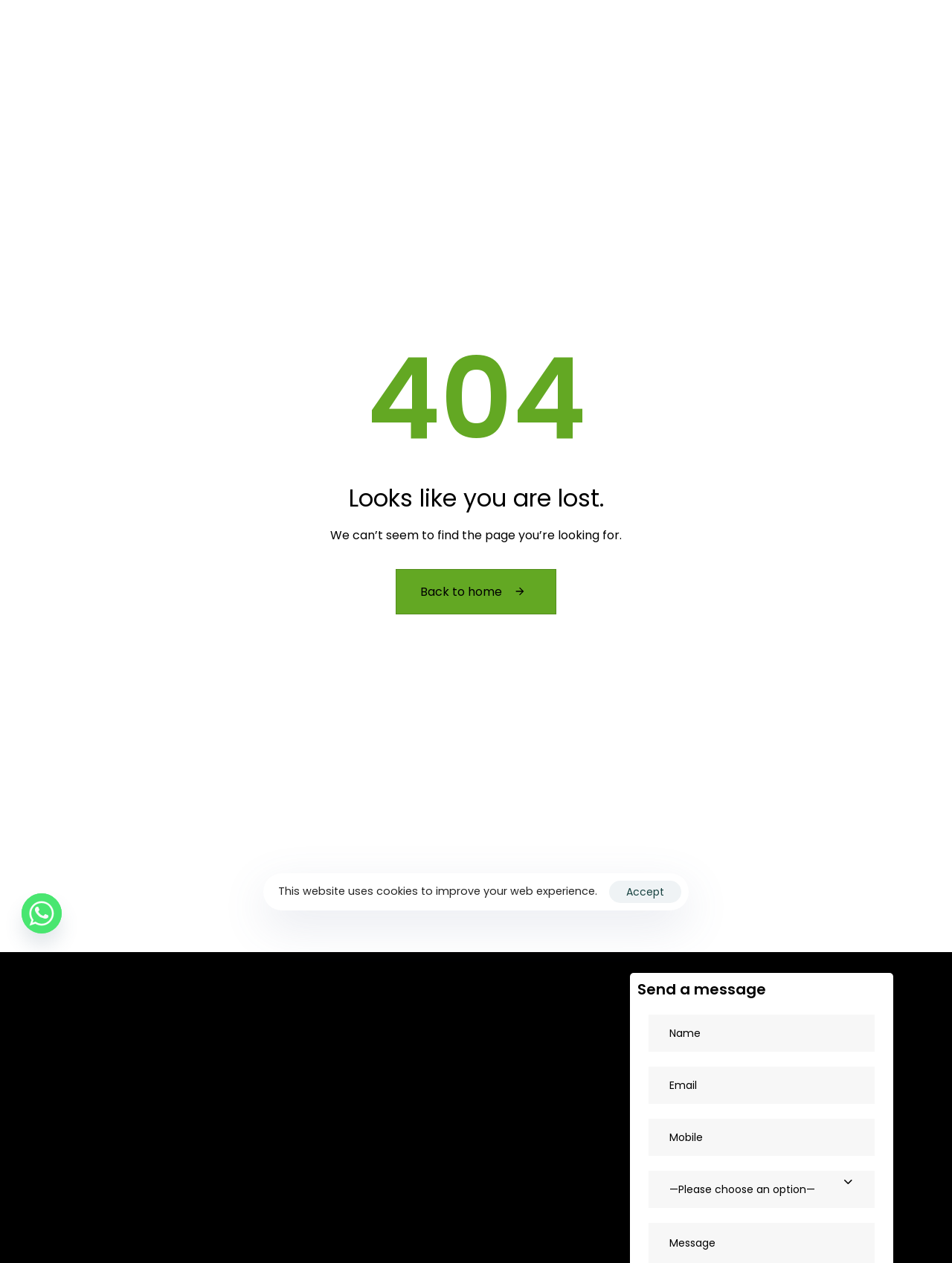Determine the bounding box coordinates of the section to be clicked to follow the instruction: "click the 'Send a message' heading". The coordinates should be given as four float numbers between 0 and 1, formatted as [left, top, right, bottom].

[0.67, 0.776, 0.805, 0.791]